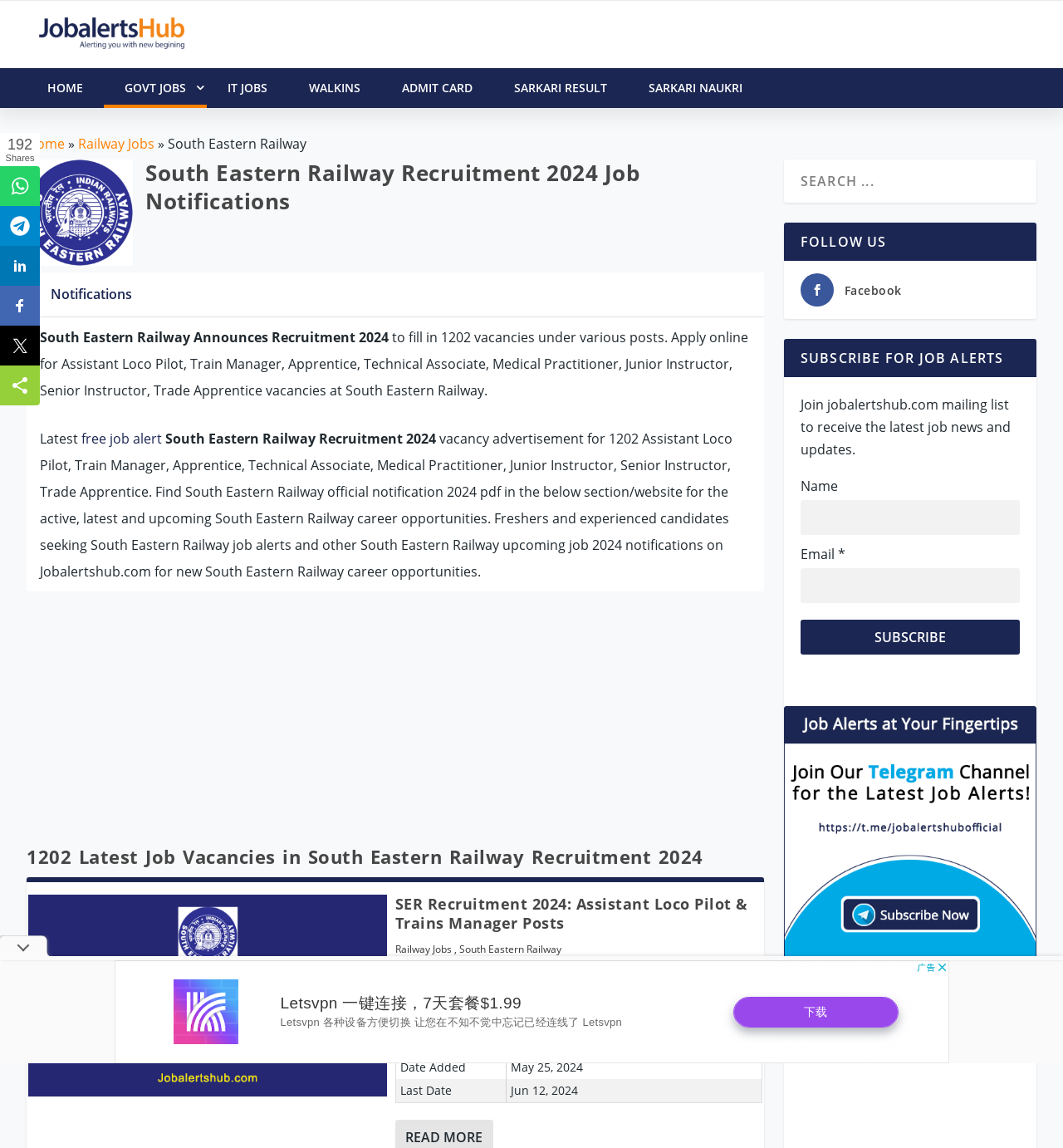Use a single word or phrase to answer this question: 
What is the designation of the job?

Assistant Loco Pilot, Train Manager